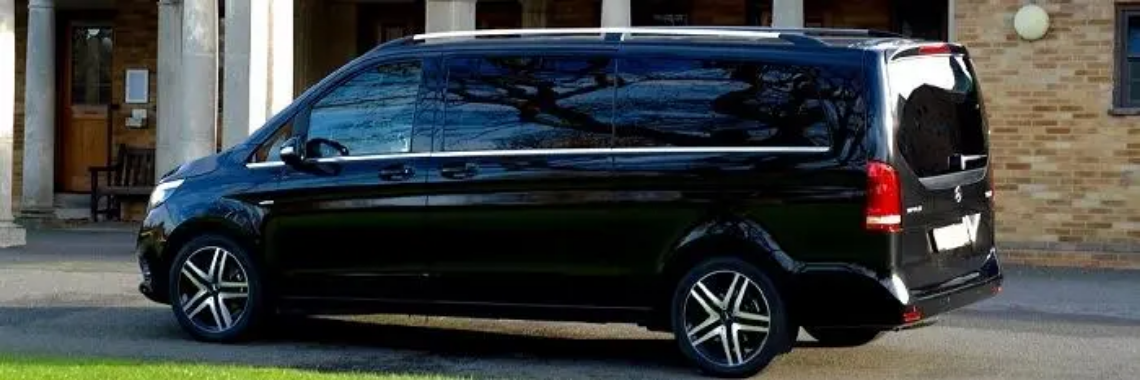Respond with a single word or phrase to the following question:
What service does the vehicle represent?

Airport Transfer Service